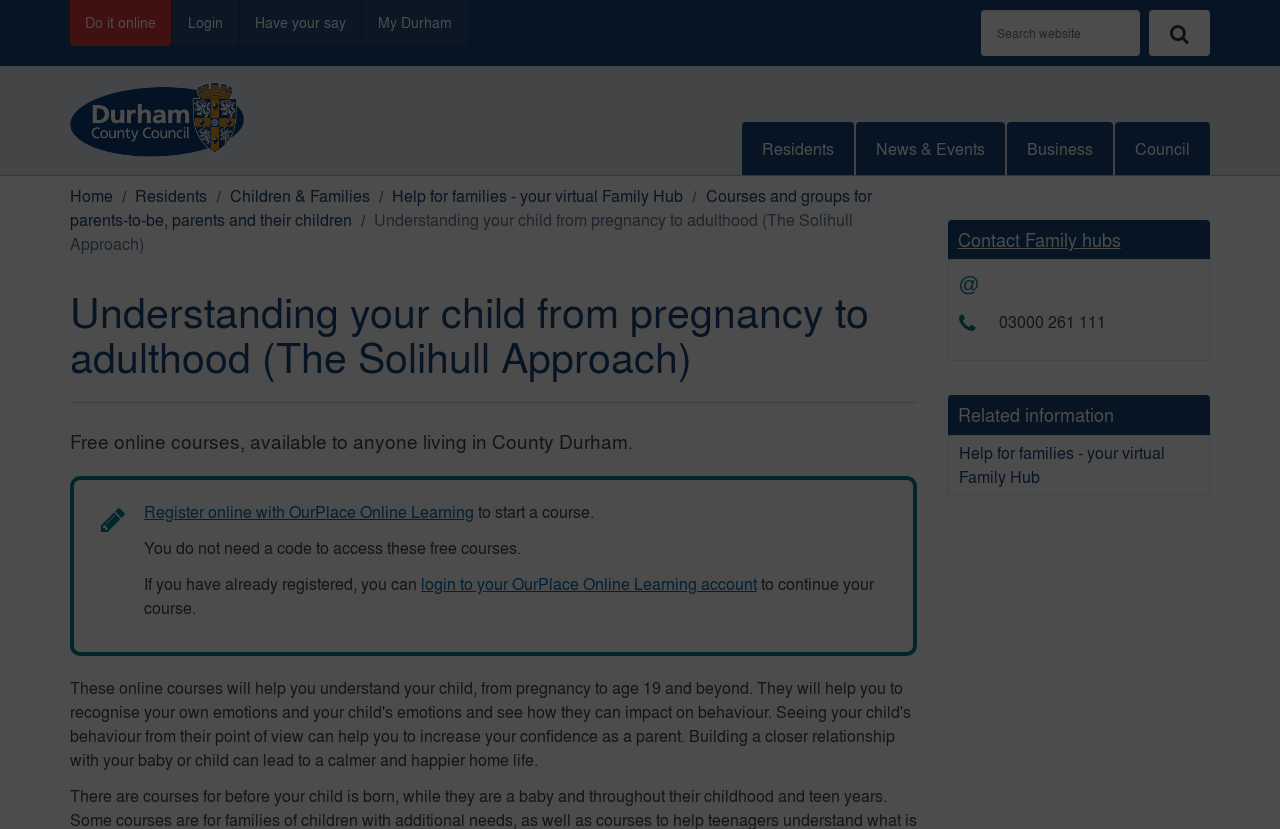Specify the bounding box coordinates of the area to click in order to follow the given instruction: "Contact Family hubs."

[0.748, 0.274, 0.875, 0.304]